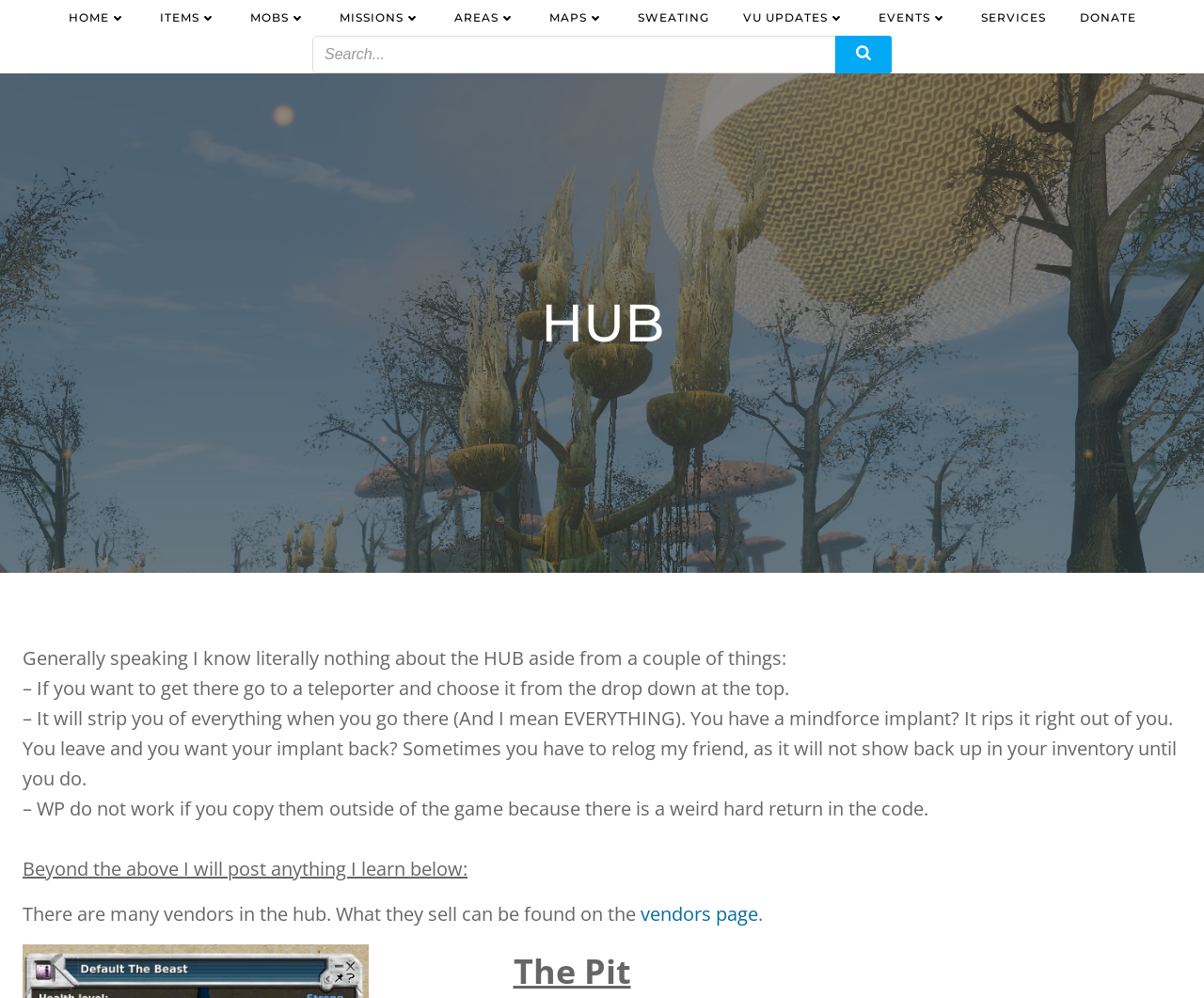Please locate the bounding box coordinates of the region I need to click to follow this instruction: "Click DONATE".

[0.896, 0.009, 0.943, 0.026]